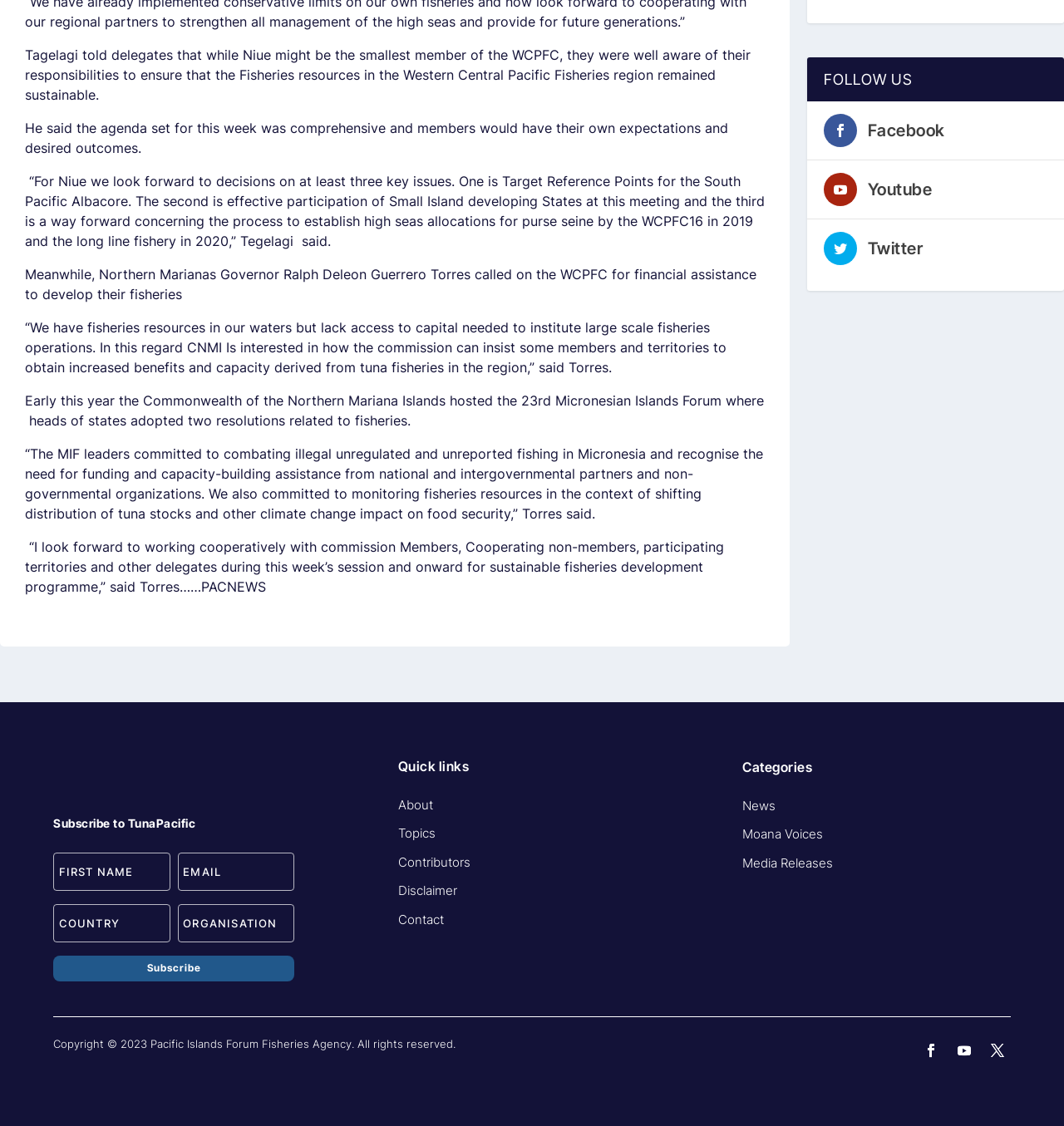Using the information shown in the image, answer the question with as much detail as possible: What is the purpose of the meeting mentioned in the article?

The purpose of the meeting can be inferred from the static text elements, which mention the agenda set for the meeting and the expectations of the members, including decisions on key issues such as target reference points and high seas allocations.